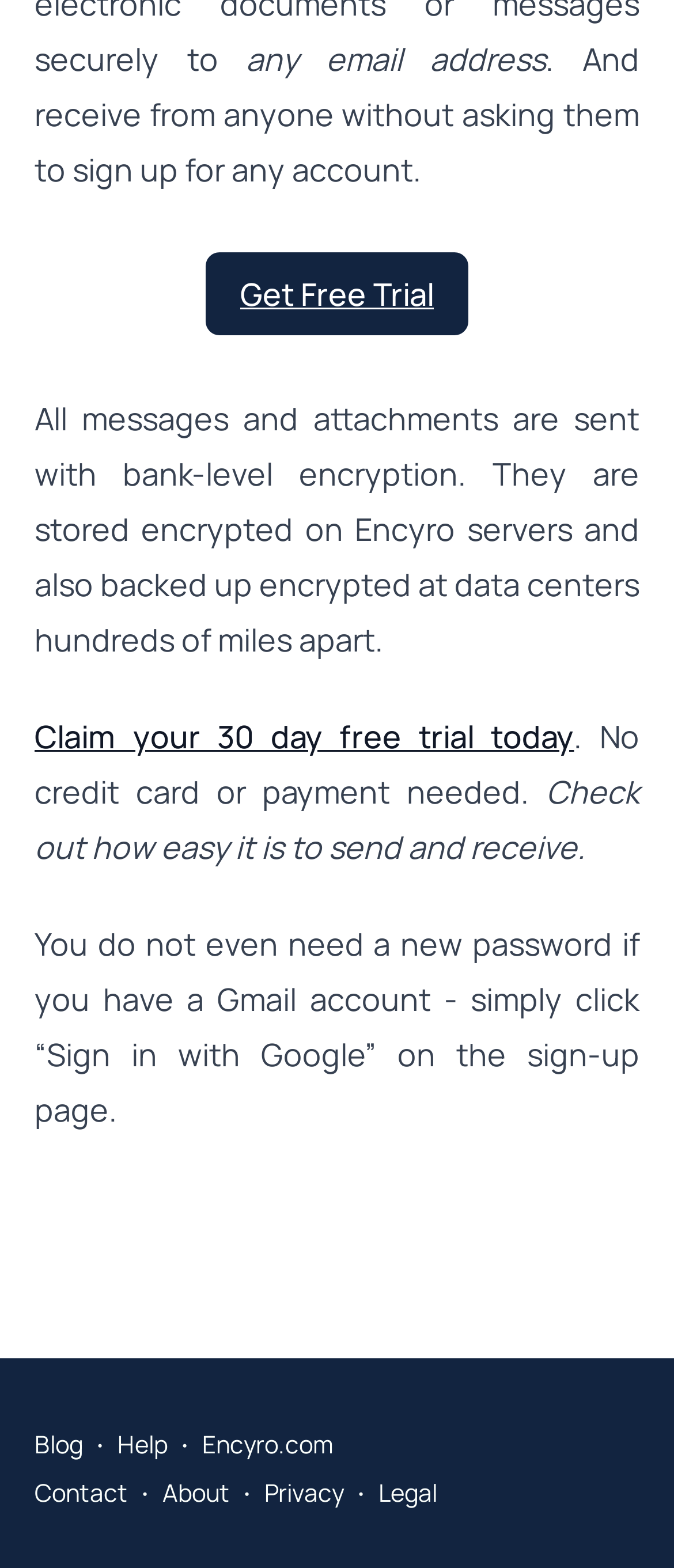Is a credit card or payment needed for the free trial?
Provide an in-depth and detailed explanation in response to the question.

The webpage explicitly states, '. No credit card or payment needed.' This confirms that no credit card or payment is required to start the free trial.